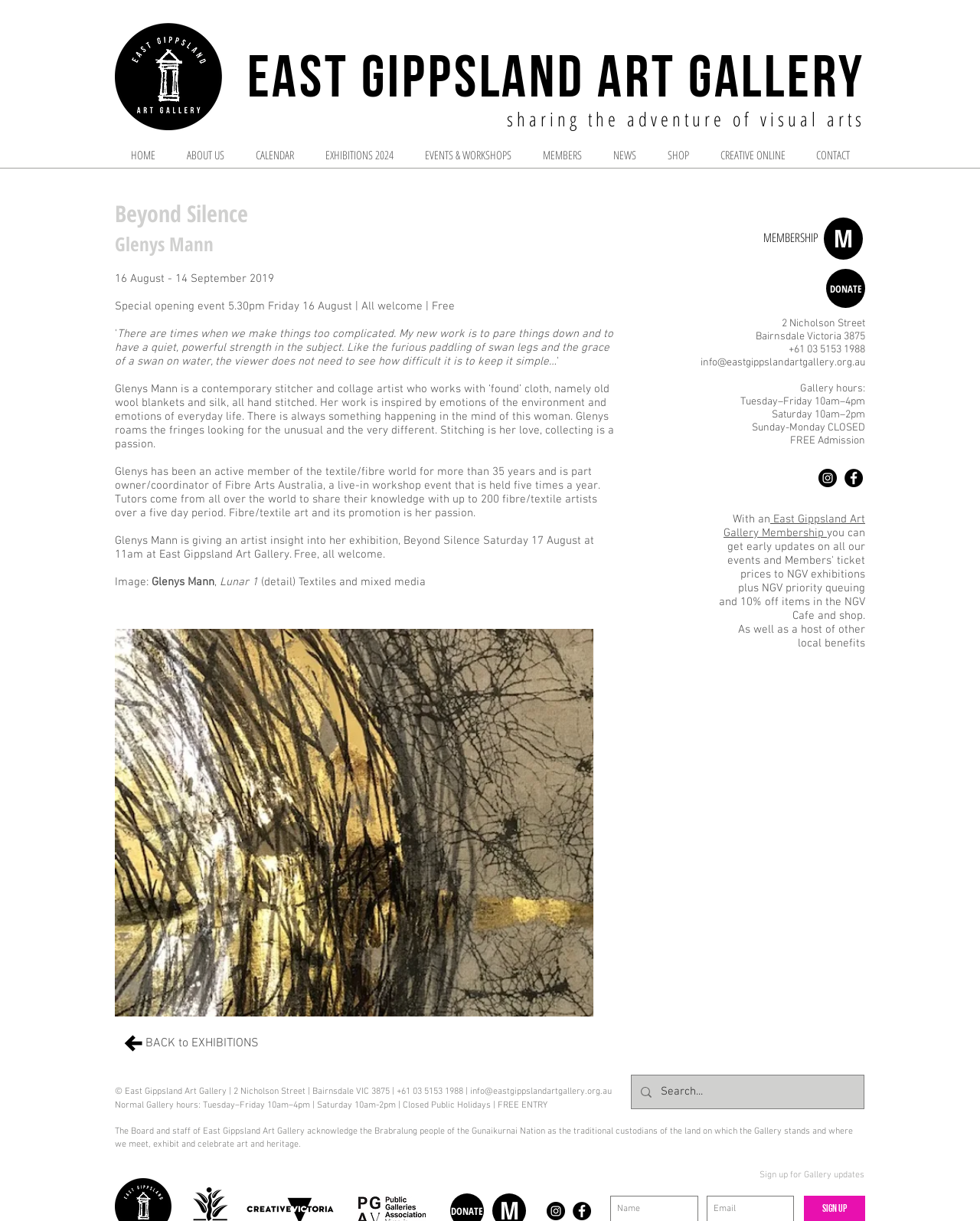Determine the bounding box coordinates of the UI element that matches the following description: "ABOUT US". The coordinates should be four float numbers between 0 and 1 in the format [left, top, right, bottom].

[0.174, 0.119, 0.245, 0.135]